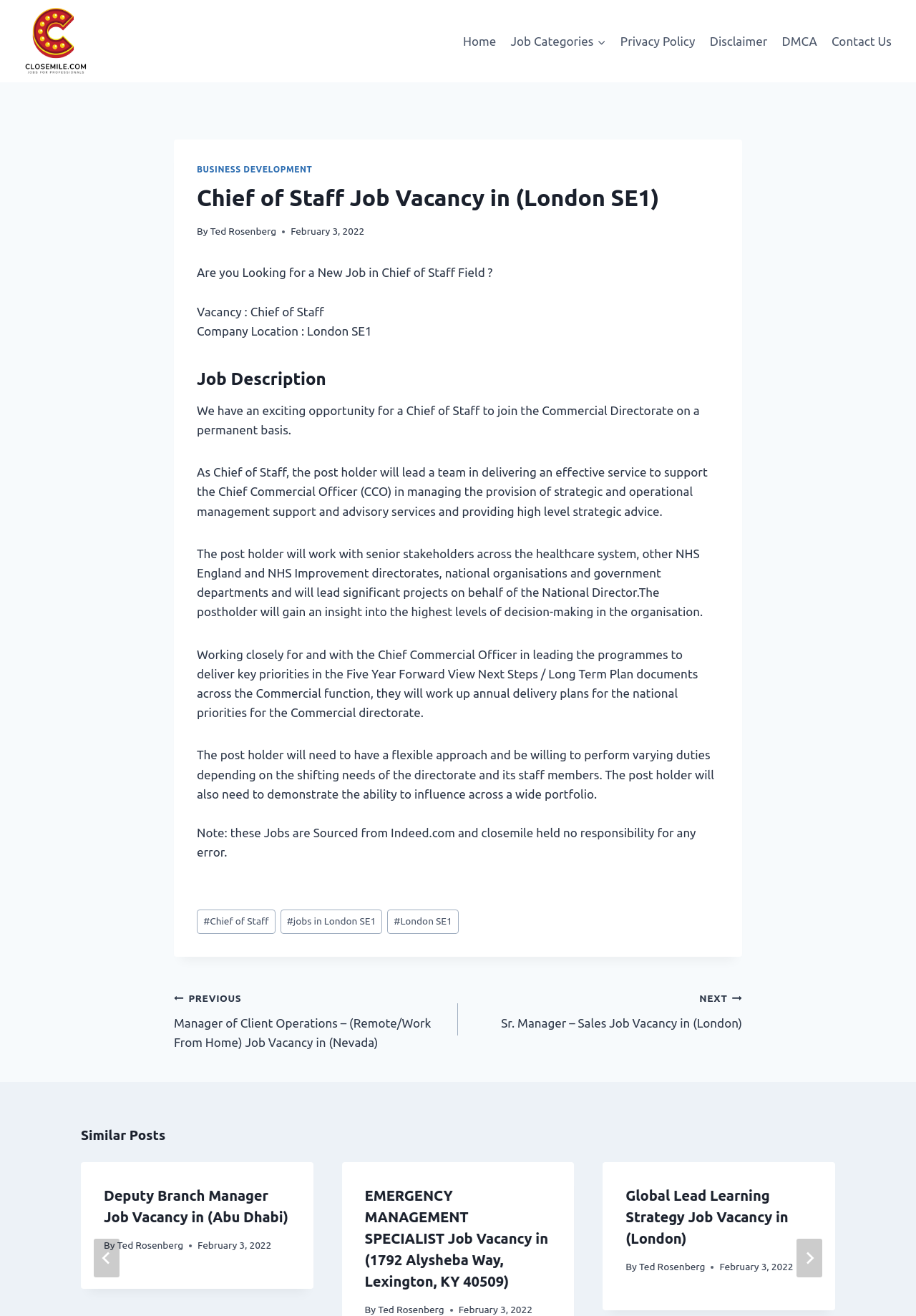Provide a brief response to the question using a single word or phrase: 
What is the date of the job posting?

February 3, 2022